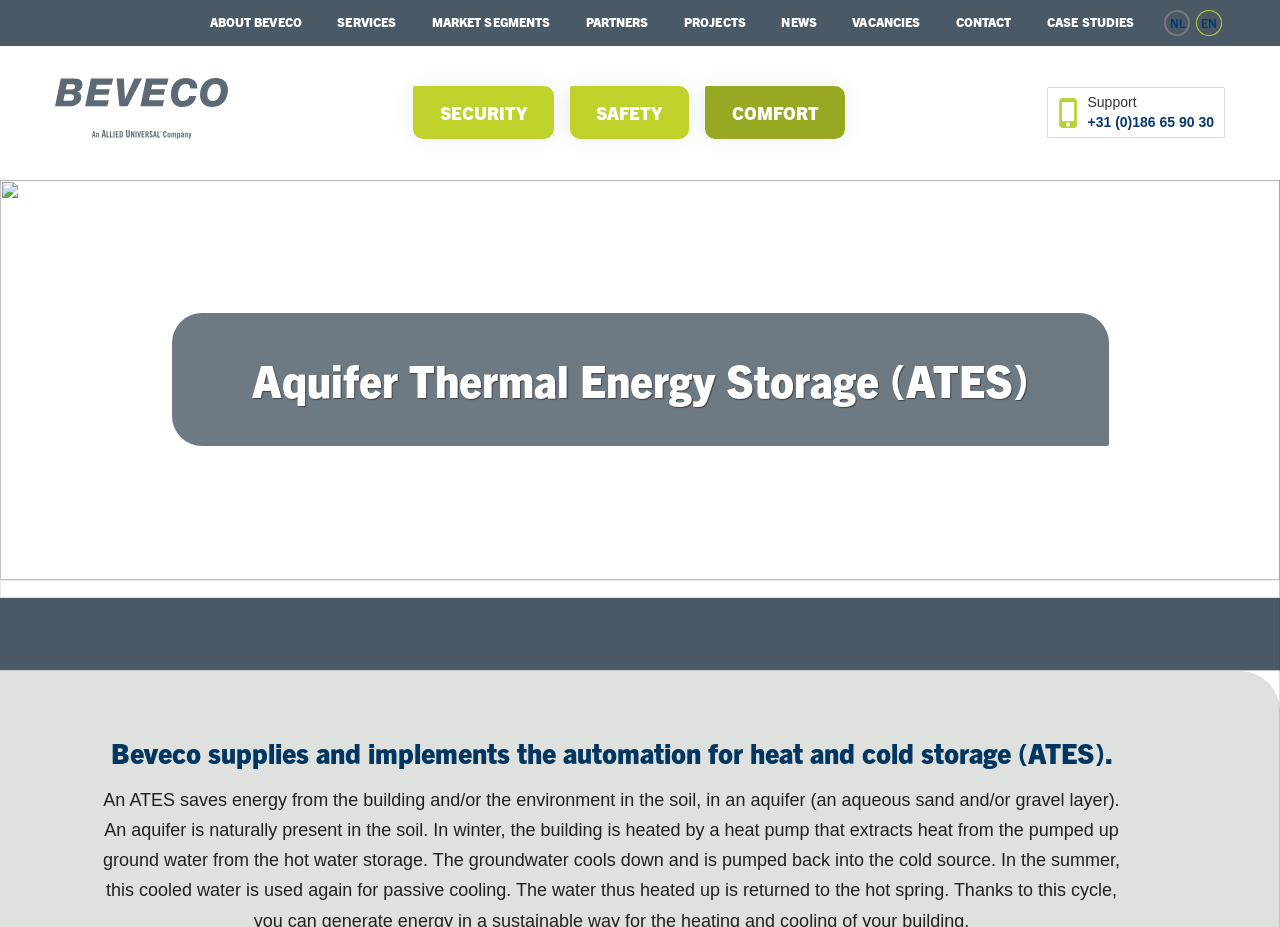Please locate and generate the primary heading on this webpage.

Aquifer Thermal Energy Storage (ATES)